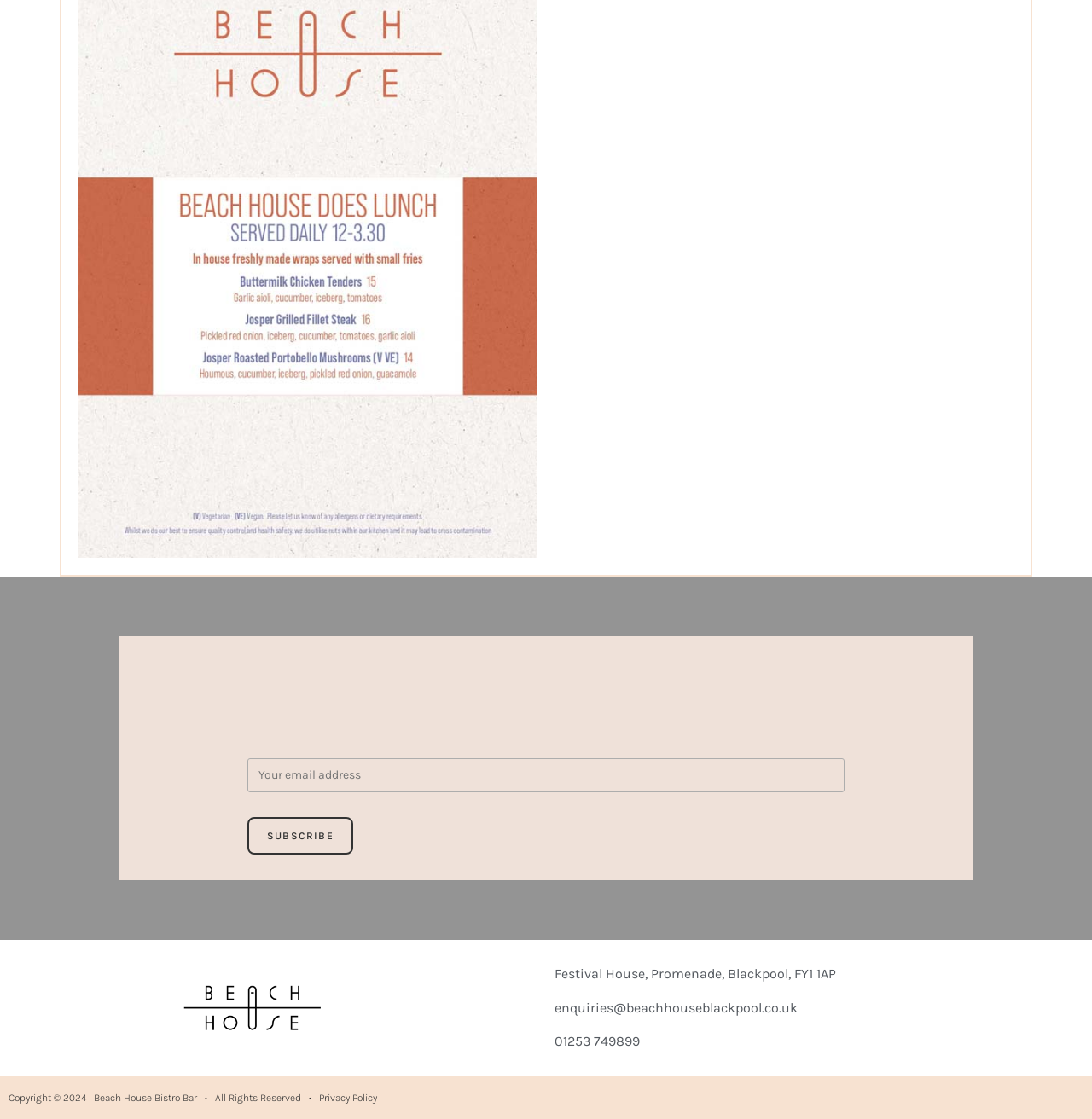Please find the bounding box for the UI element described by: "Privacy Policy".

[0.292, 0.976, 0.345, 0.986]